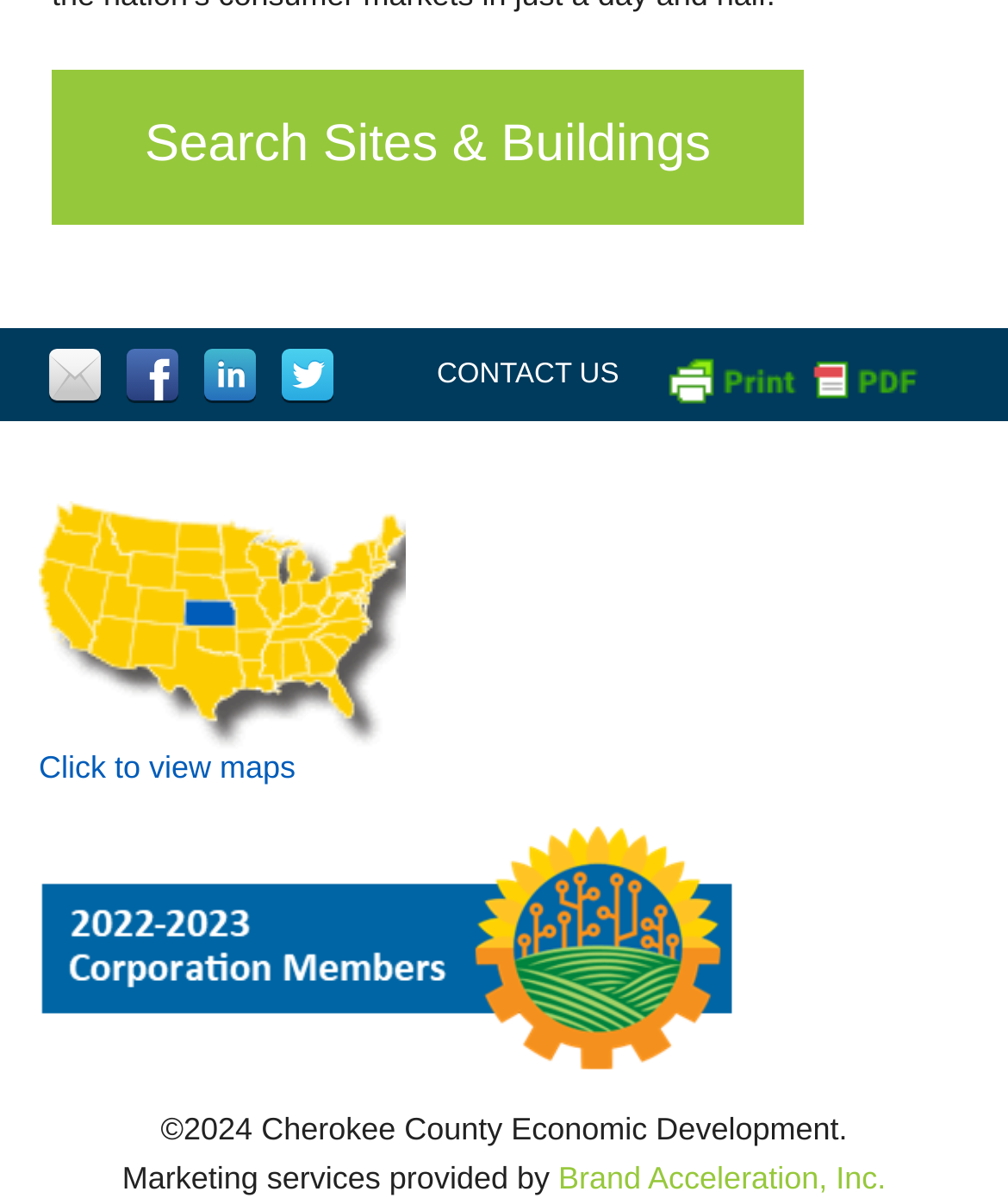Determine the bounding box coordinates for the area you should click to complete the following instruction: "Contact us".

[0.433, 0.297, 0.614, 0.323]